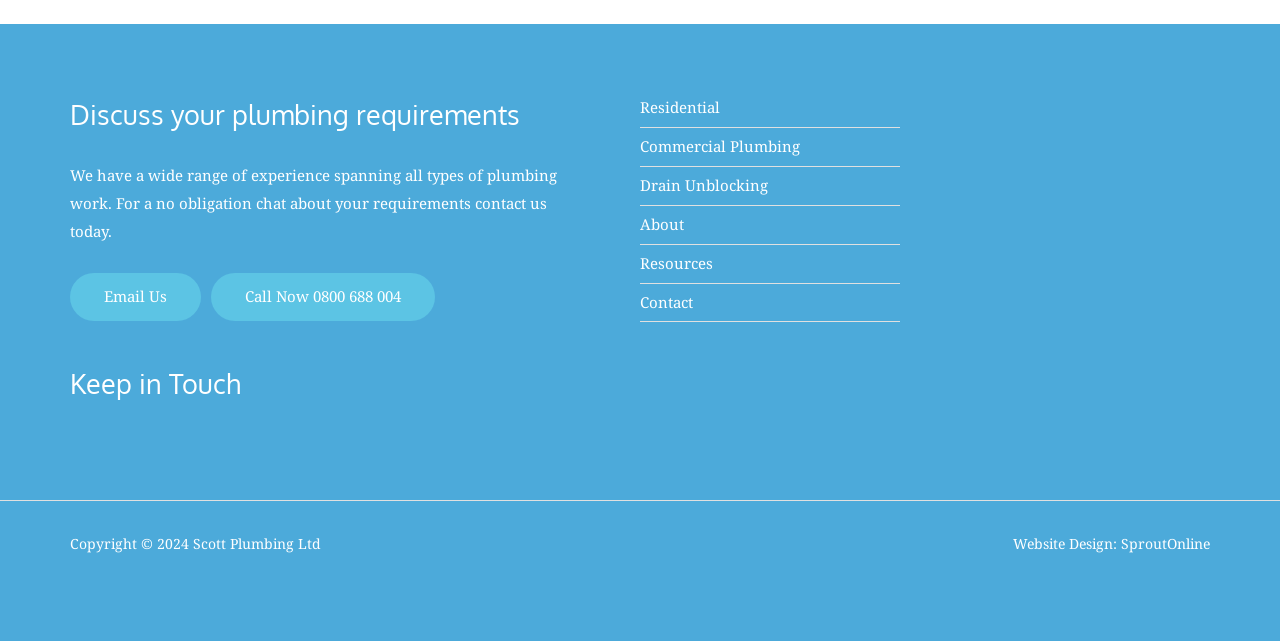Provide a one-word or brief phrase answer to the question:
What is the company's contact number?

0800 688 004